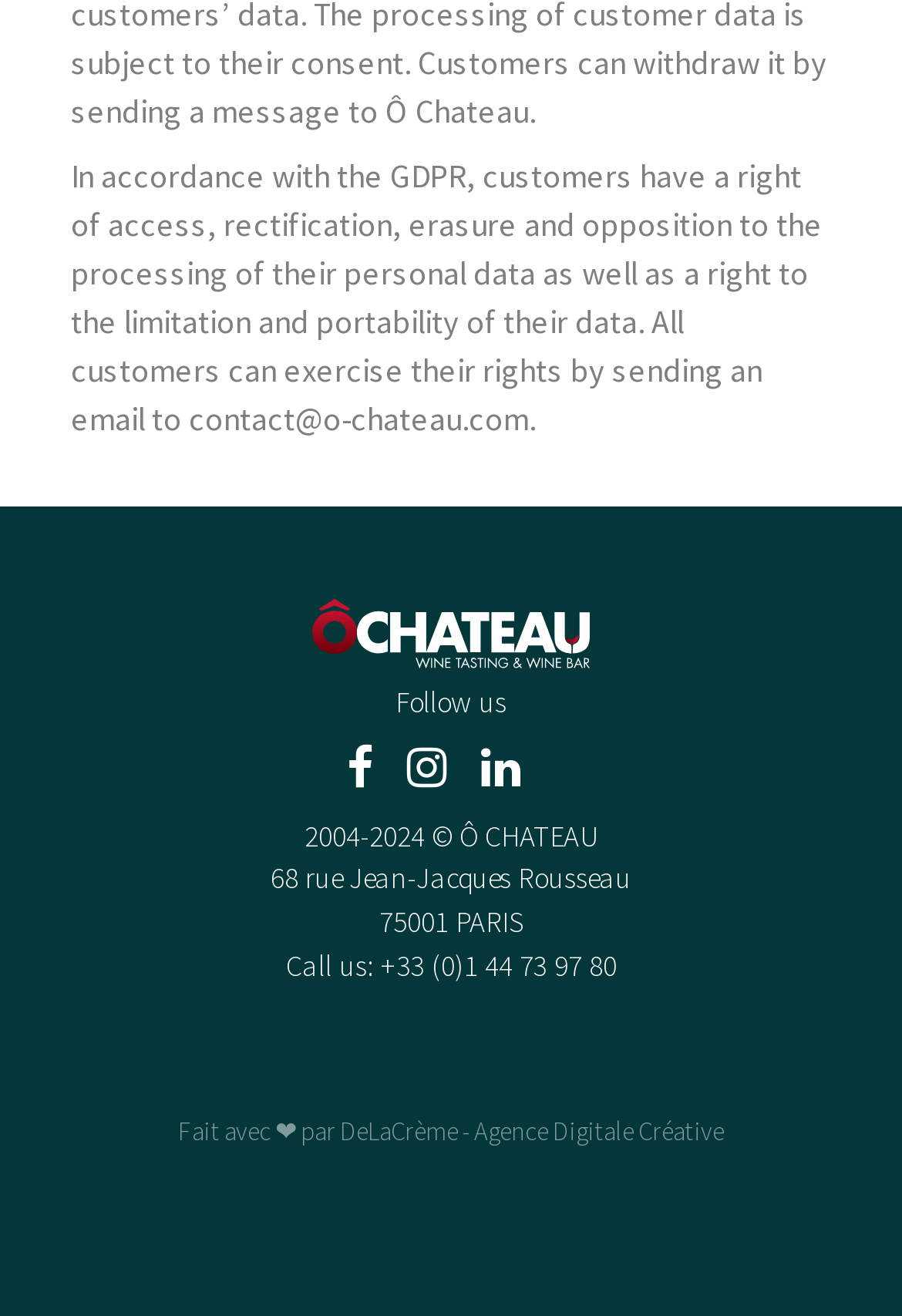What is the email address to exercise customer rights?
Carefully analyze the image and provide a thorough answer to the question.

The email address can be found in the StaticText element with the OCR text 'In accordance with the GDPR, customers have a right of access, rectification, erasure and opposition to the processing of their personal data as well as a right to the limitation and portability of their data. All customers can exercise their rights by sending an email to contact@o-chateau.com.'